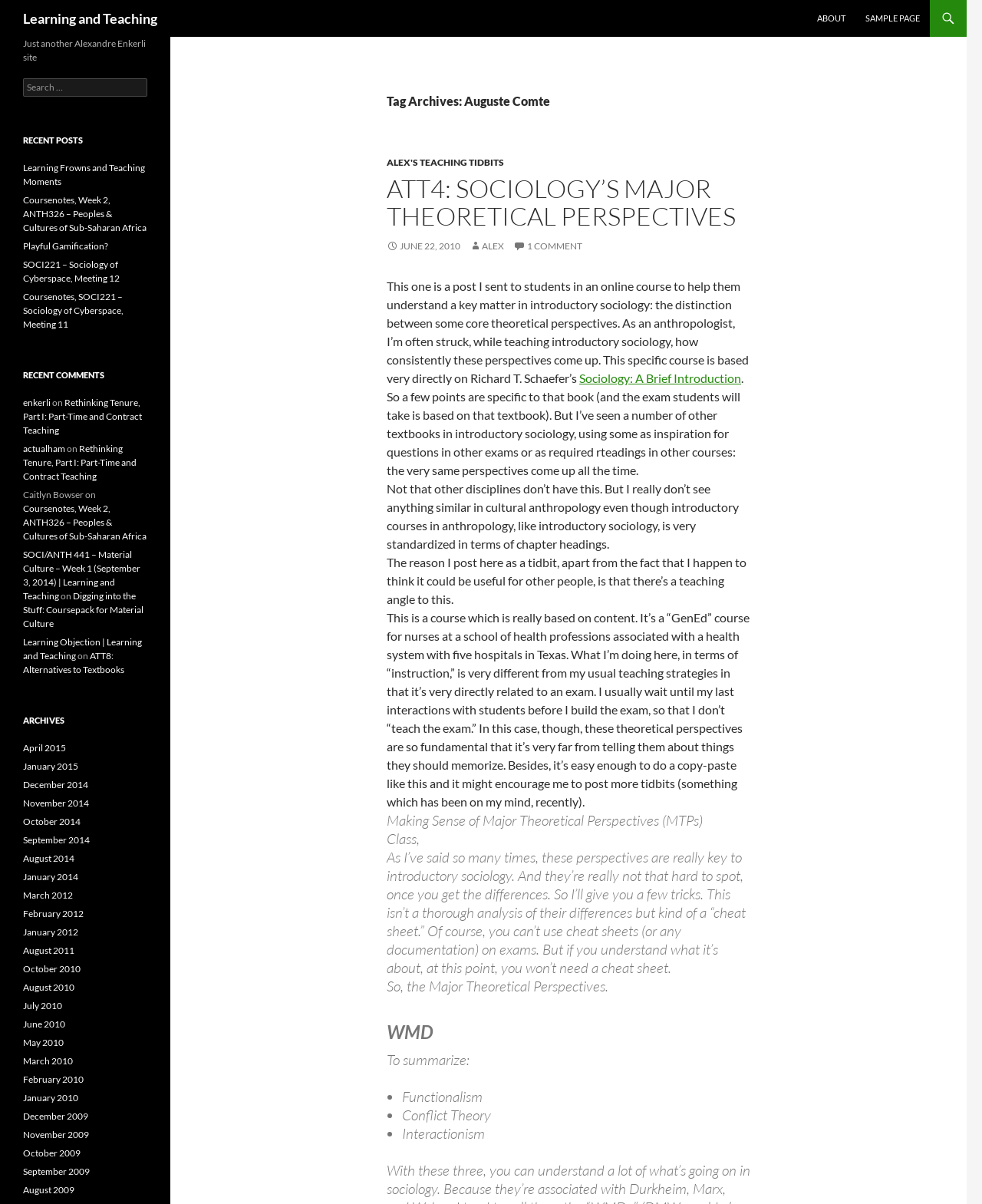What is the name of the author?
Please provide a detailed answer to the question.

The name of the author can be found in the text 'ALEX'S TEACHING TIDBITS', which is a link element. This suggests that the author's name is Alex.